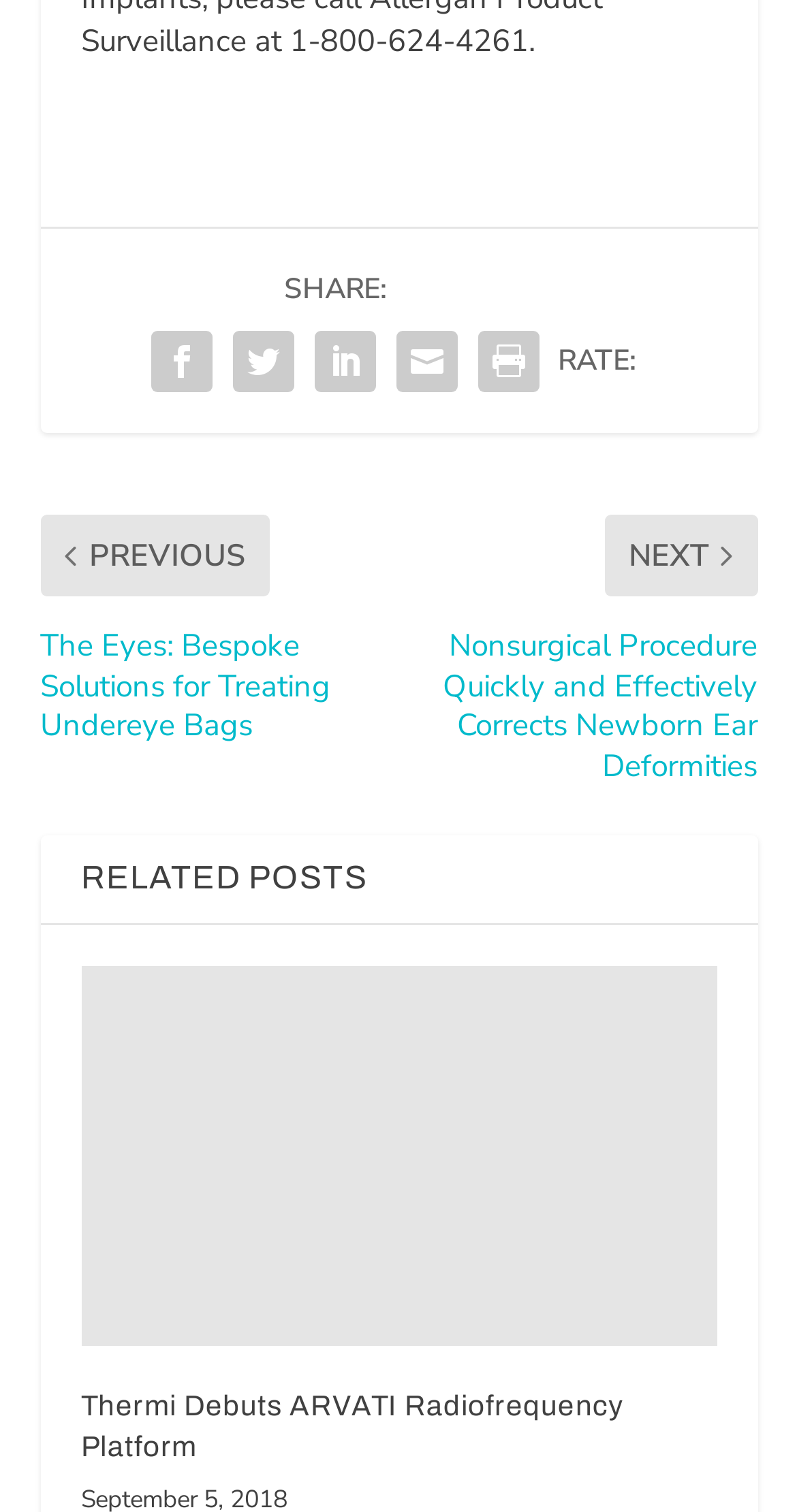How many social media platforms are available?
Provide a short answer using one word or a brief phrase based on the image.

5